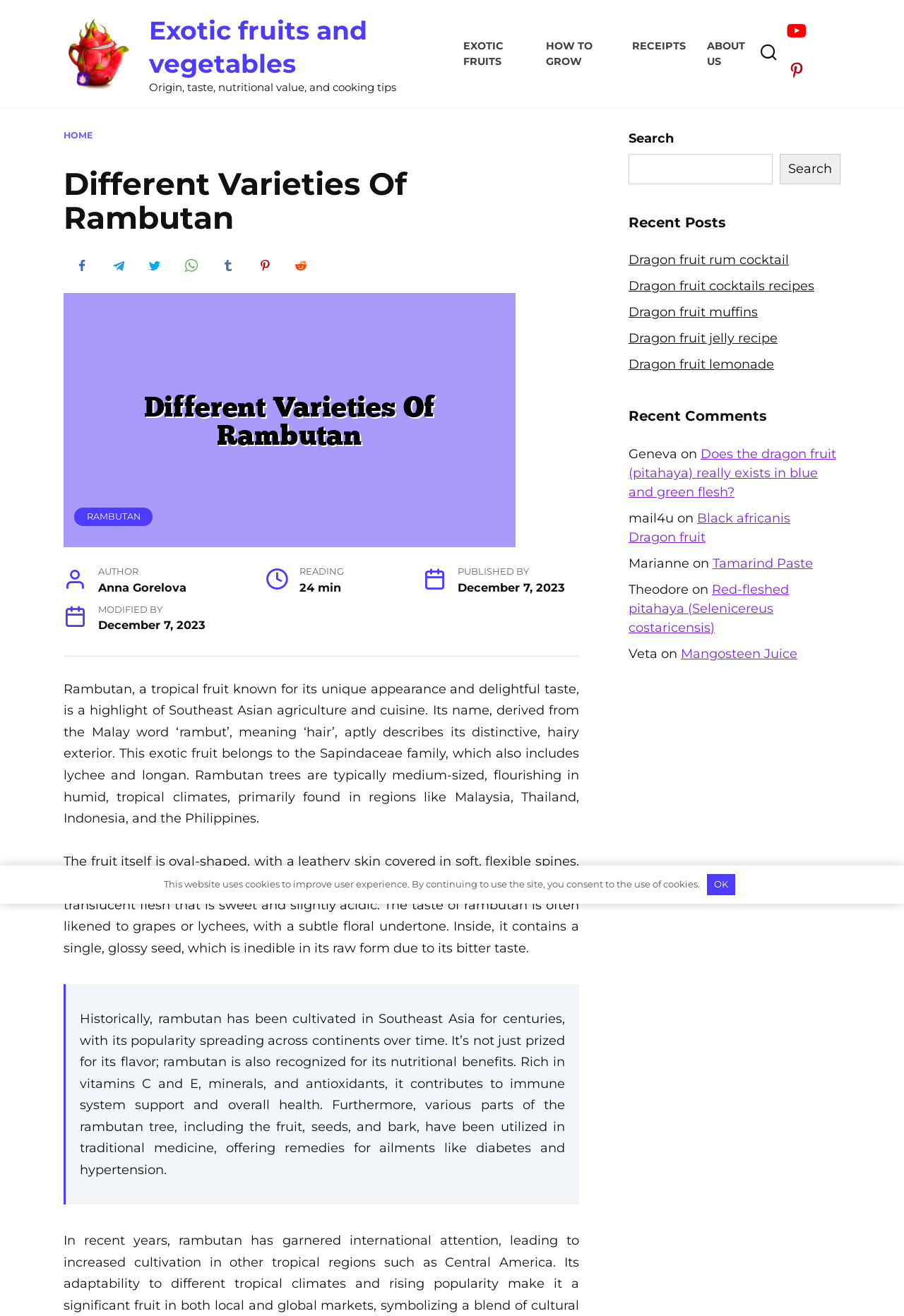What is the name of the fruit described on this webpage?
Using the image, provide a detailed and thorough answer to the question.

The webpage provides a detailed description of a tropical fruit, including its unique appearance, taste, and nutritional value. The fruit is identified as Rambutan, which belongs to the Sapindaceae family.